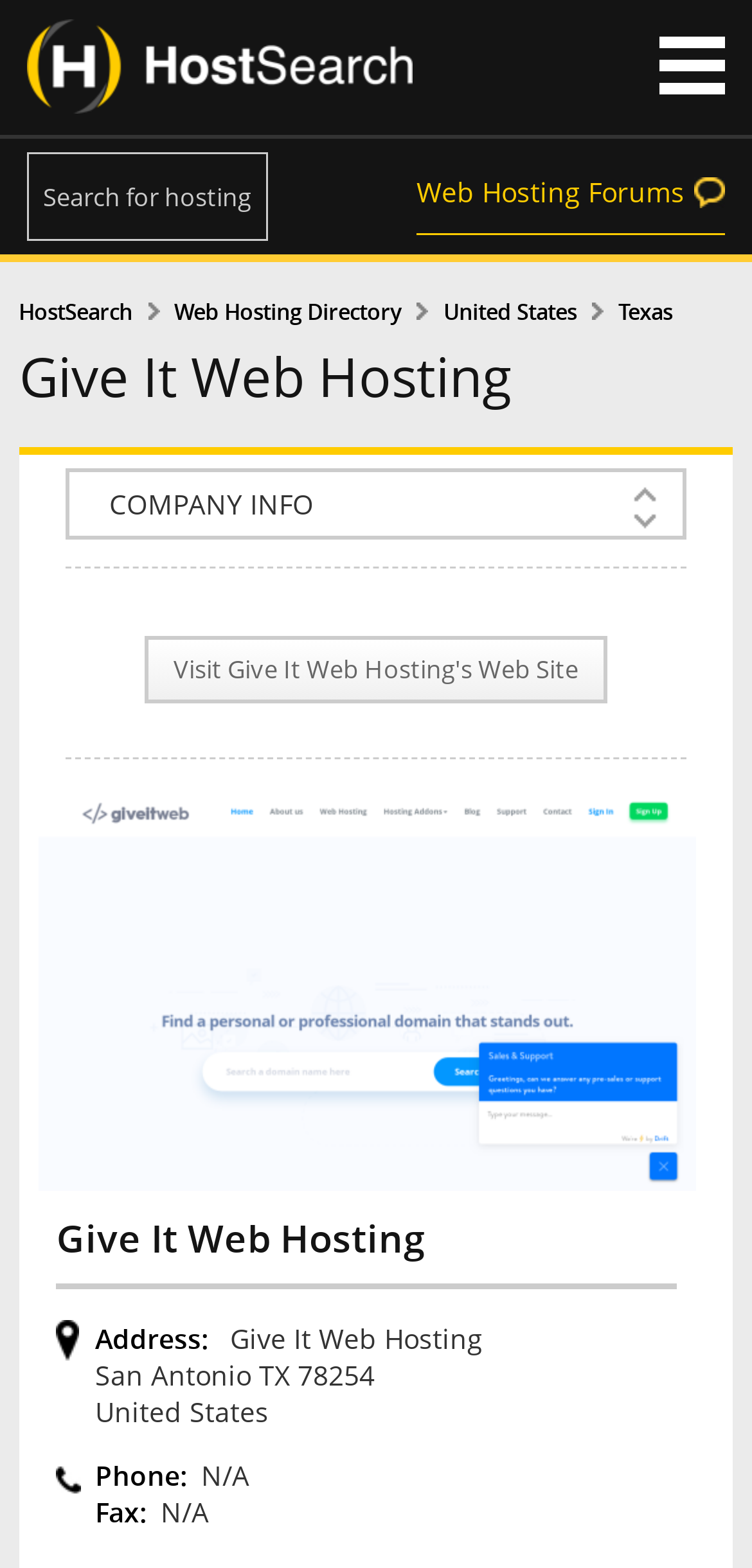What is the phone number of the web hosting company?
Using the information from the image, give a concise answer in one word or a short phrase.

N/A